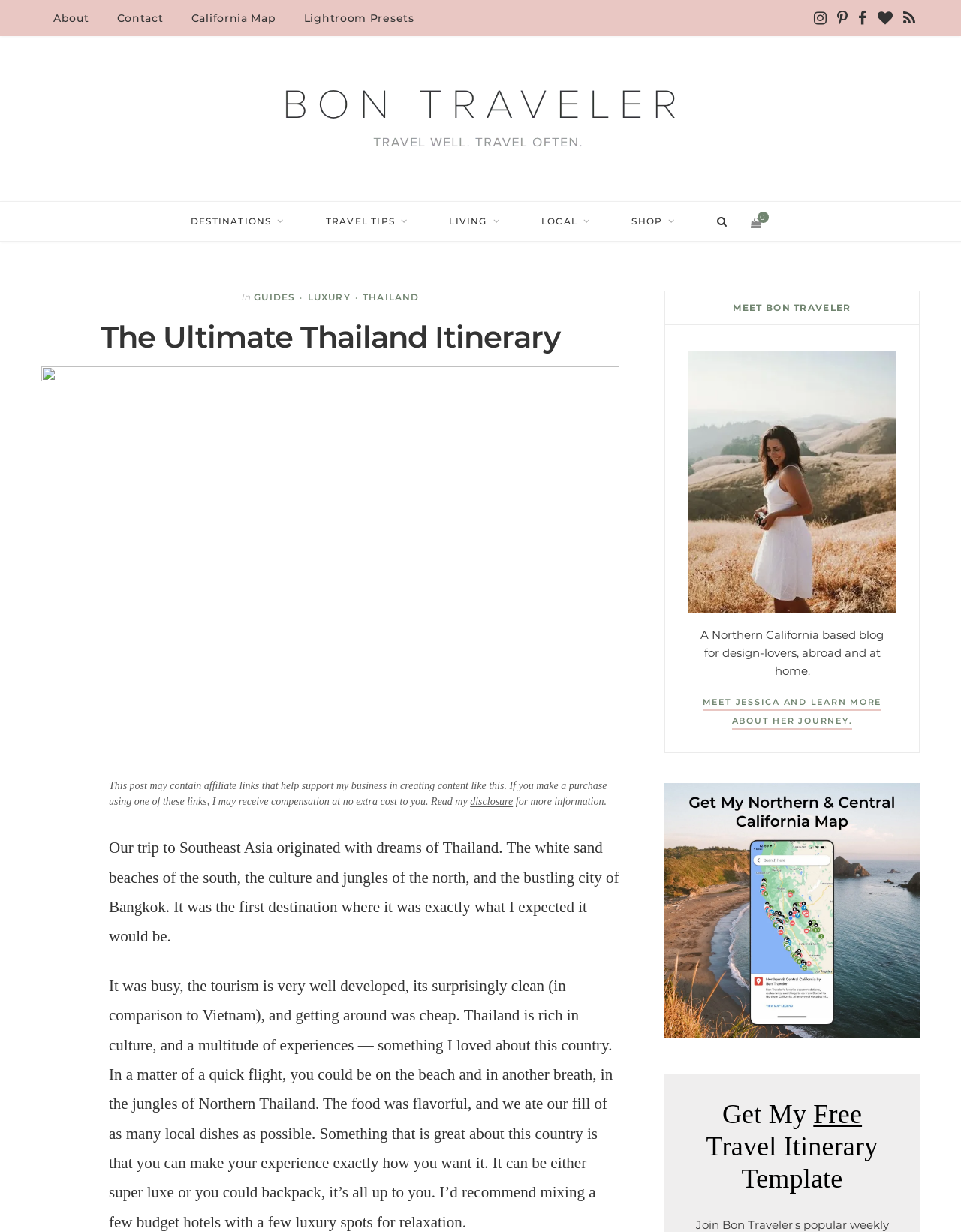Indicate the bounding box coordinates of the clickable region to achieve the following instruction: "Get My Northern & Central California Map."

[0.691, 0.834, 0.957, 0.845]